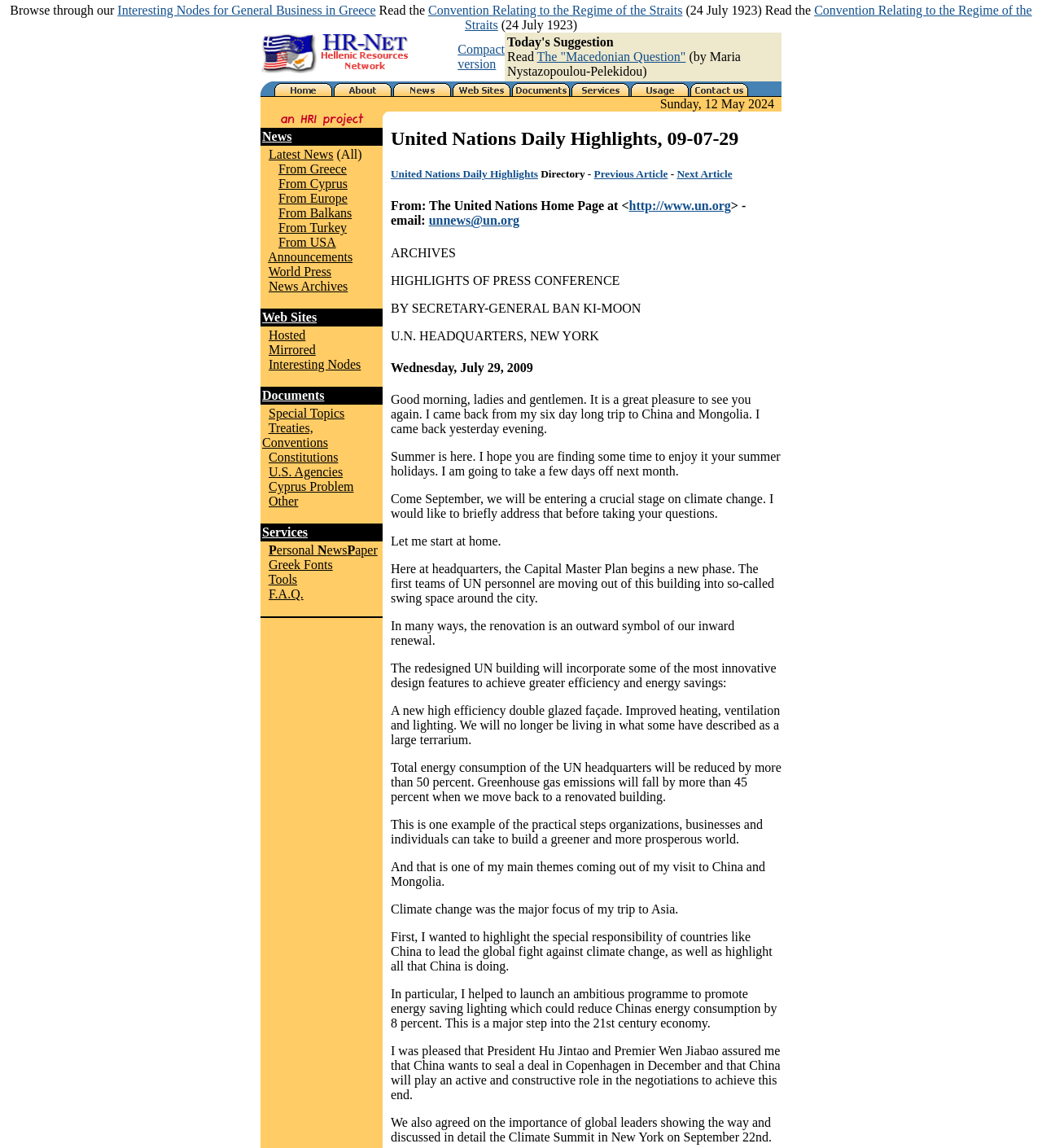Identify the bounding box coordinates of the clickable region necessary to fulfill the following instruction: "Go to the News page". The bounding box coordinates should be four float numbers between 0 and 1, i.e., [left, top, right, bottom].

[0.252, 0.113, 0.28, 0.125]